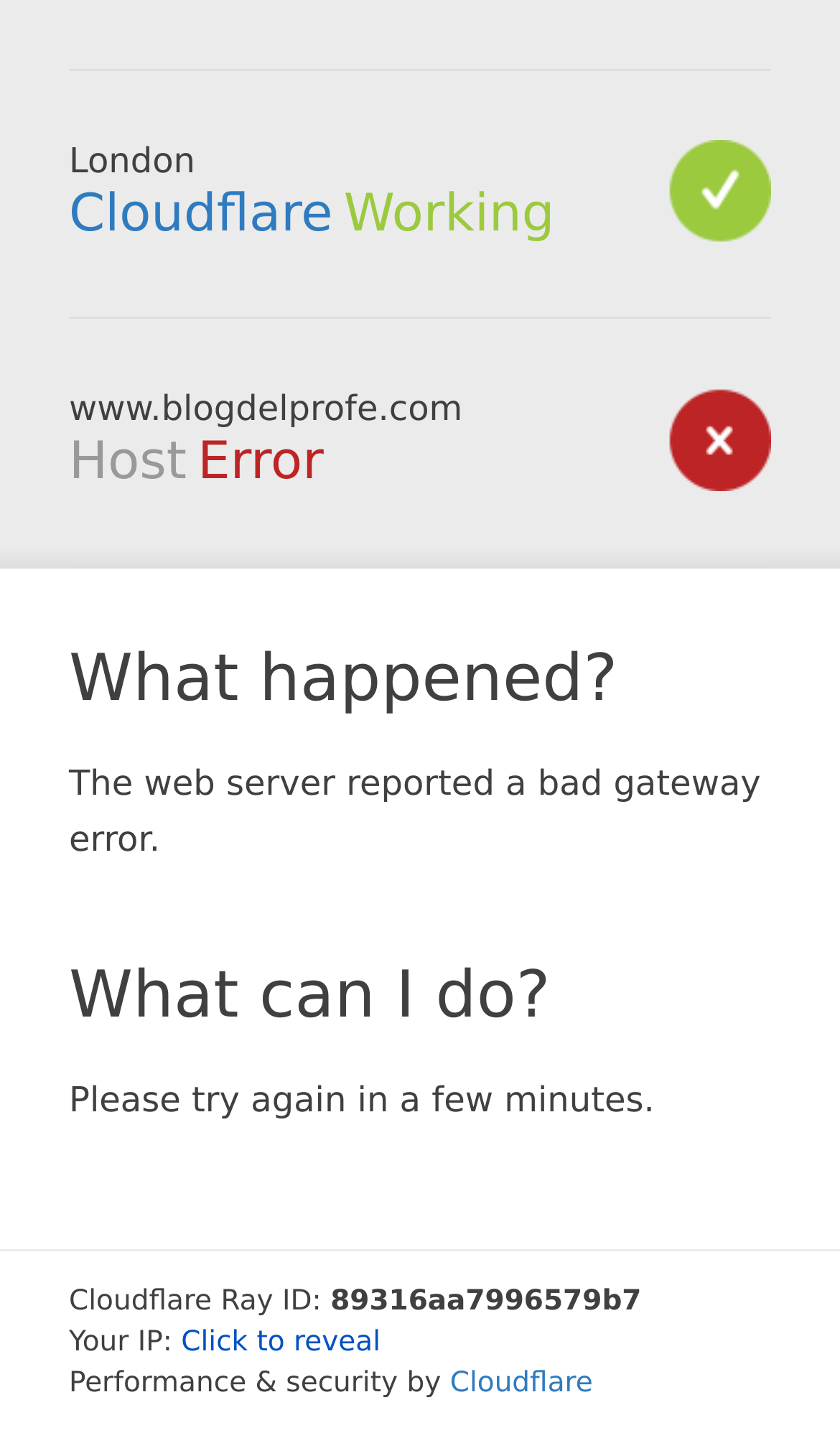Find the bounding box of the UI element described as follows: "Cloudflare".

[0.082, 0.127, 0.396, 0.169]